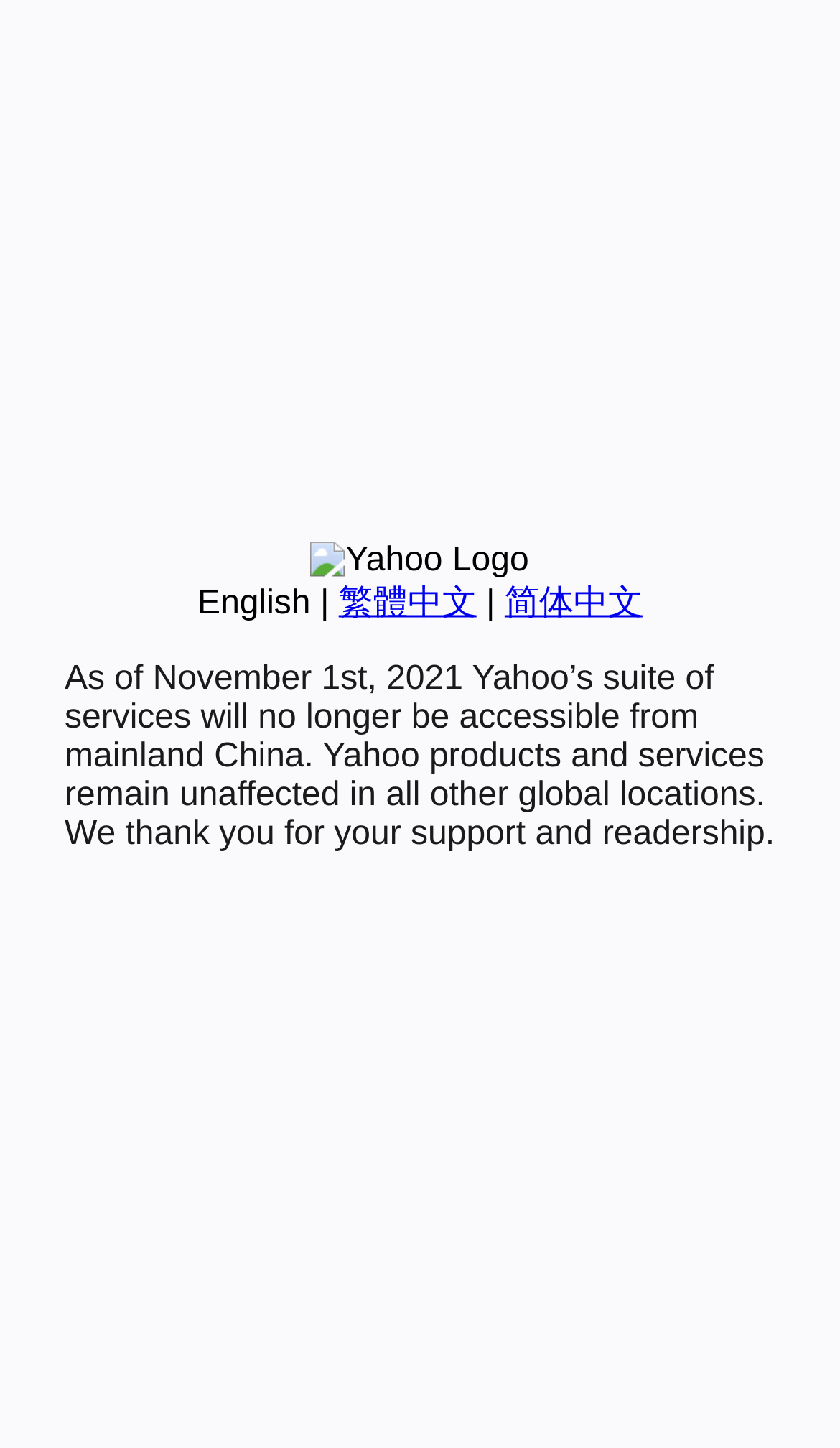Provide the bounding box coordinates for the UI element described in this sentence: "简体中文". The coordinates should be four float values between 0 and 1, i.e., [left, top, right, bottom].

[0.601, 0.404, 0.765, 0.429]